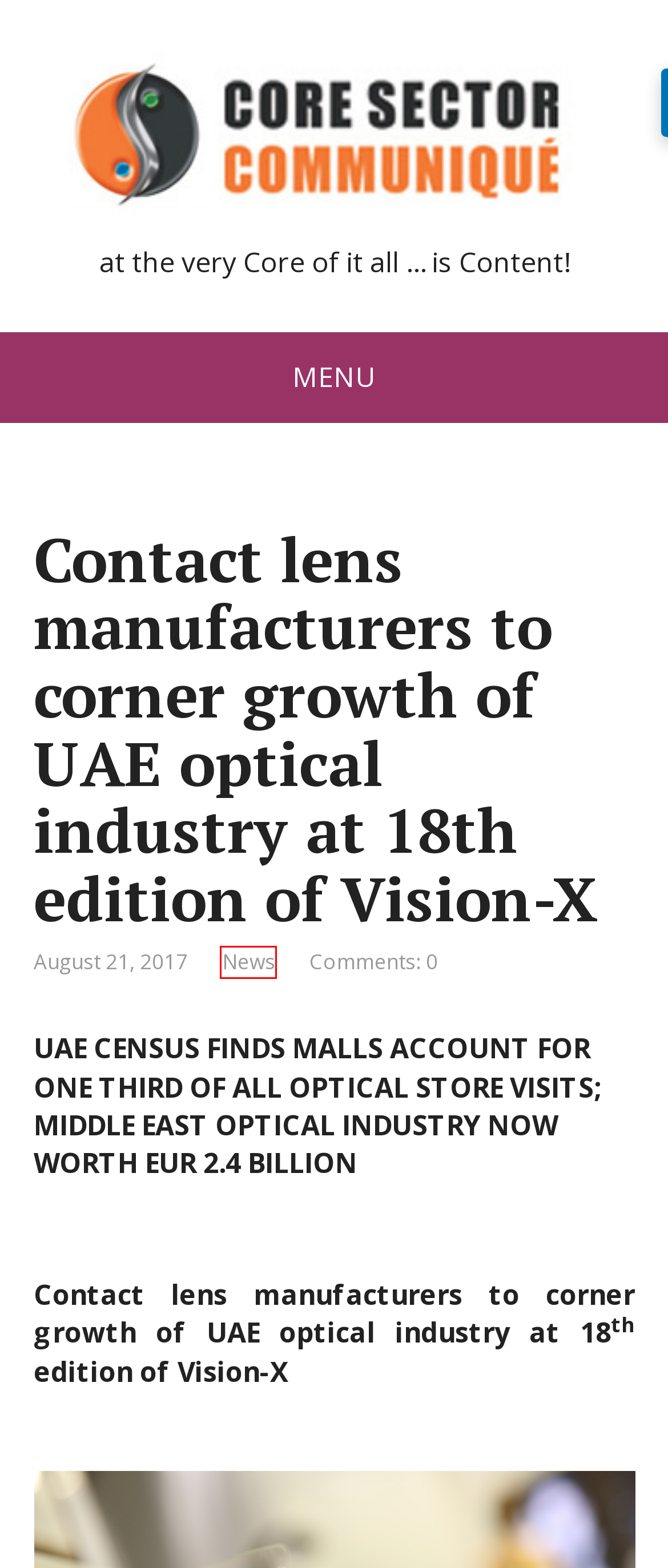You are looking at a webpage screenshot with a red bounding box around an element. Pick the description that best matches the new webpage after interacting with the element in the red bounding box. The possible descriptions are:
A. Manufacturers Archives - Core Sector Communique
B. VK | 登录
C. Plugins and responsive templates for WordPress
D. News Archives - Core Sector Communique
E. Core Sector Communique - at the very Core of it all ... is Content!
F. Contact lens Archives - Core Sector Communique
G. Growth Archives - Core Sector Communique
H. Vision-X Archives - Core Sector Communique

D